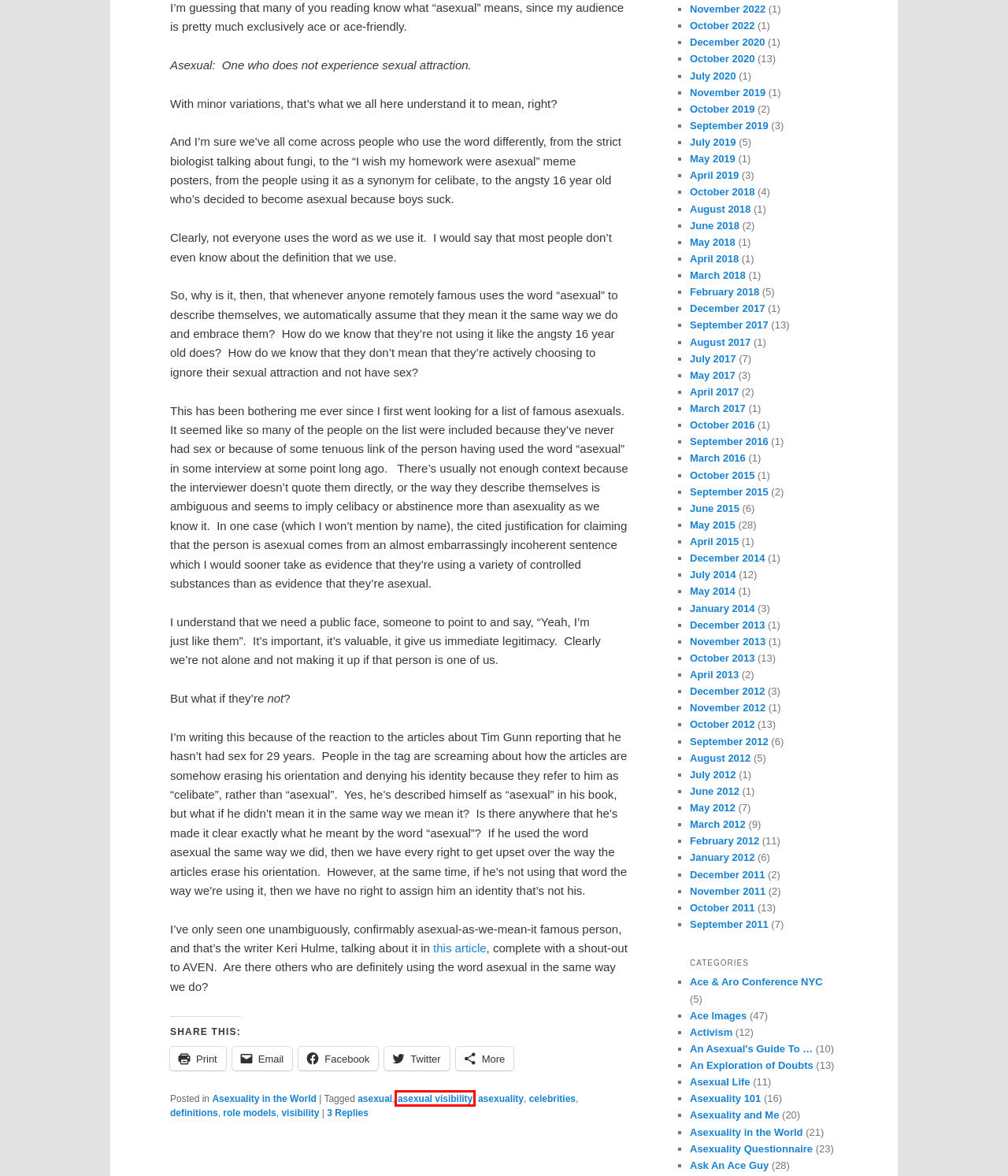Given a screenshot of a webpage with a red bounding box highlighting a UI element, choose the description that best corresponds to the new webpage after clicking the element within the red bounding box. Here are your options:
A. March | 2012 | Asexuality Archive
B. November | 2019 | Asexuality Archive
C. May | 2019 | Asexuality Archive
D. Asexuality in the World | Asexuality Archive
E. May | 2017 | Asexuality Archive
F. September | 2011 | Asexuality Archive
G. asexual visibility | Asexuality Archive
H. asexual | Asexuality Archive

G